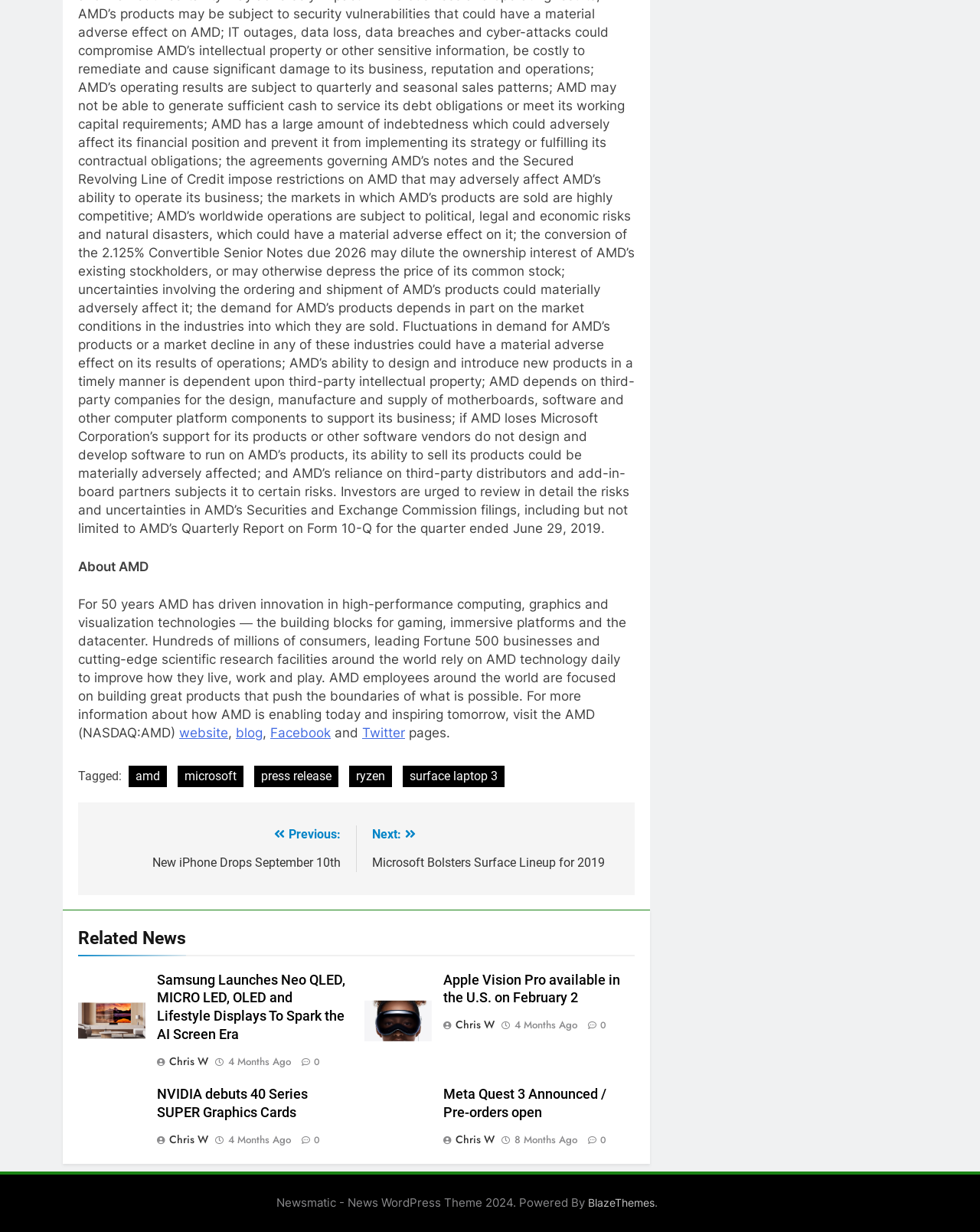Please identify the bounding box coordinates of where to click in order to follow the instruction: "Click on the 'Samsung Launches Neo QLED, MICRO LED, OLED and Lifestyle Displays To Spark the AI Screen Era' article".

[0.16, 0.789, 0.353, 0.846]